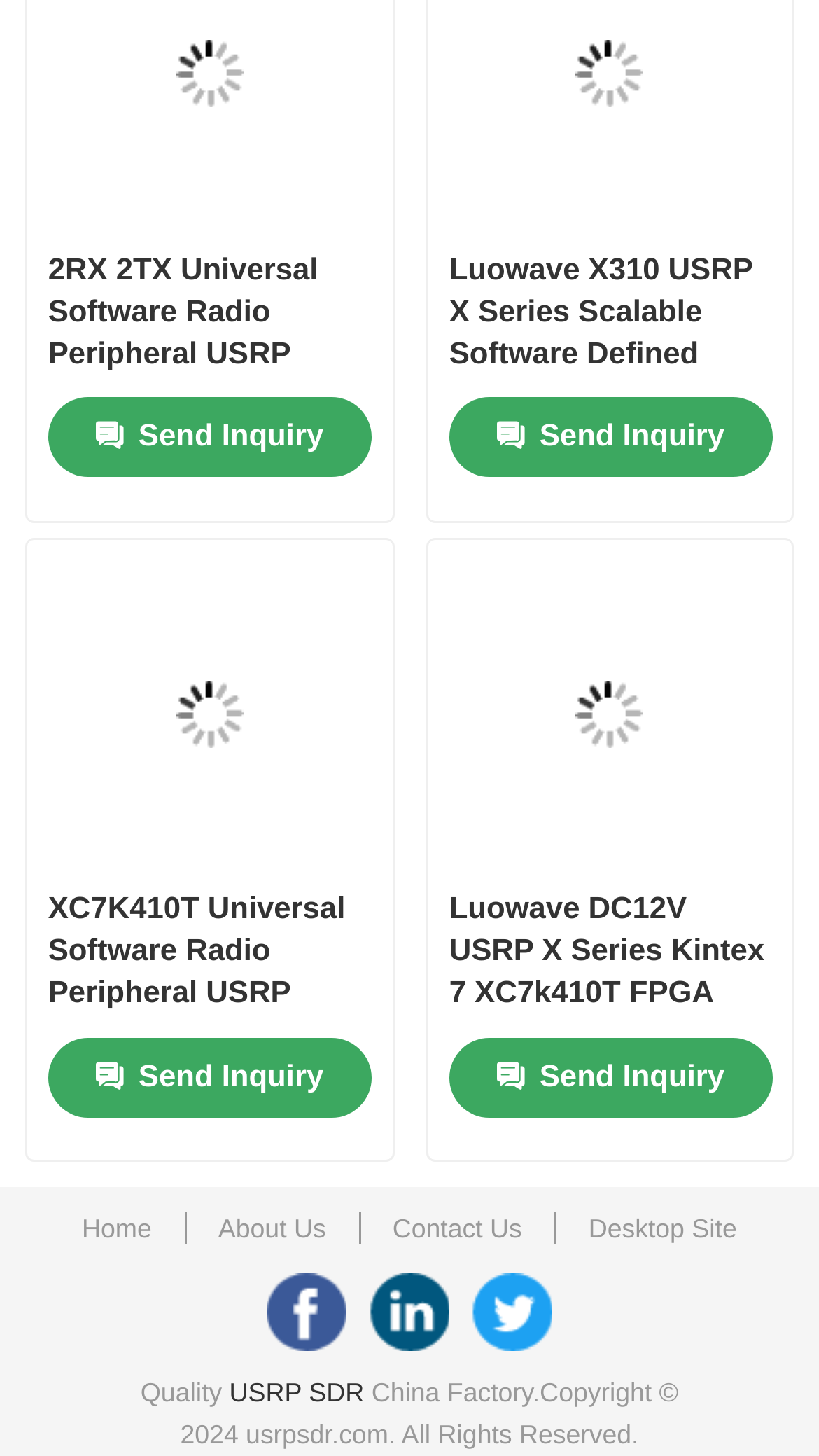How many navigation links are at the top?
Refer to the image and provide a thorough answer to the question.

I counted the links at the top of the webpage, starting from 'Home' to 'Products', and found 7 navigation links.